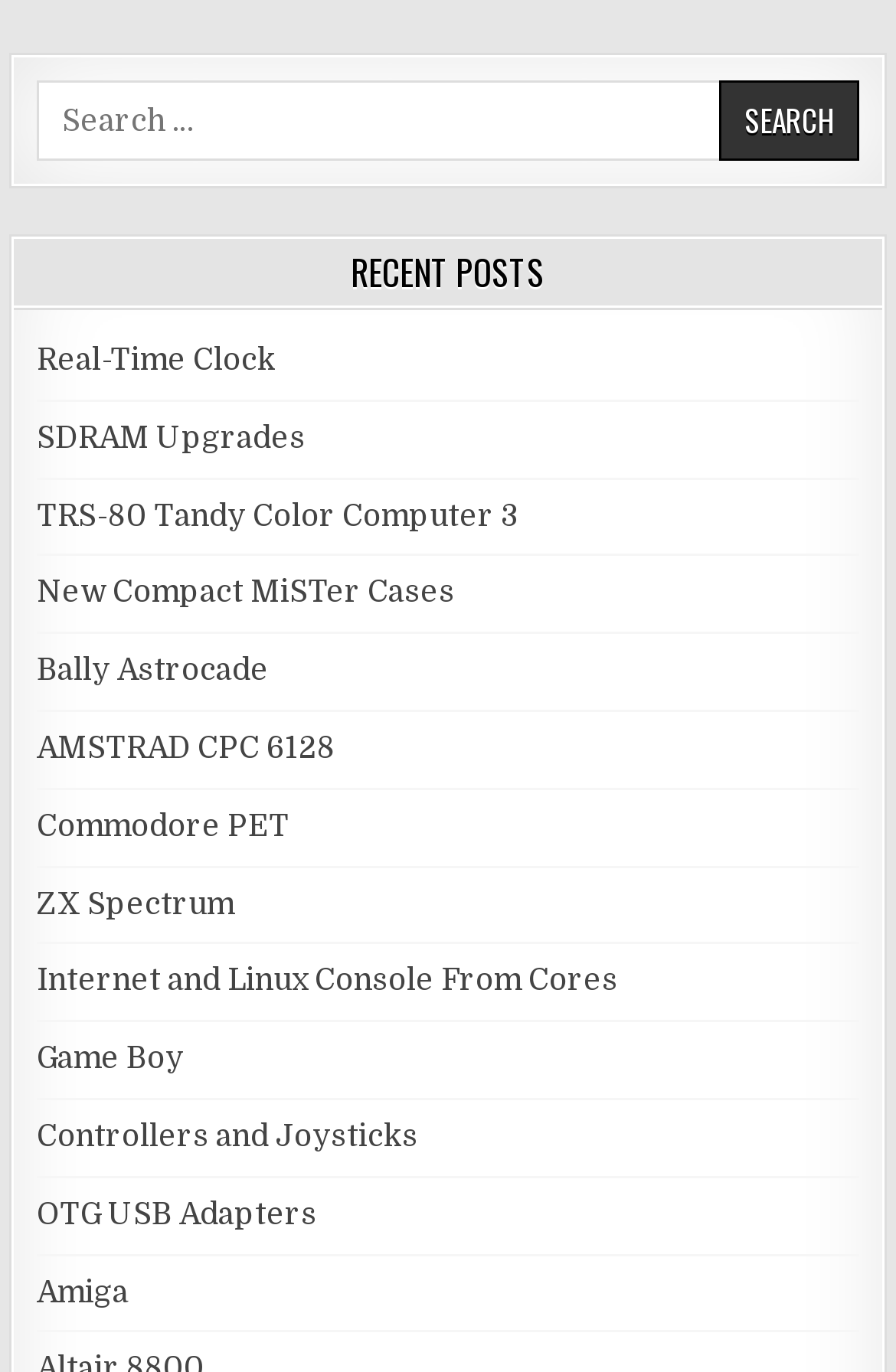What is the purpose of the search box? Please answer the question using a single word or phrase based on the image.

To search for posts